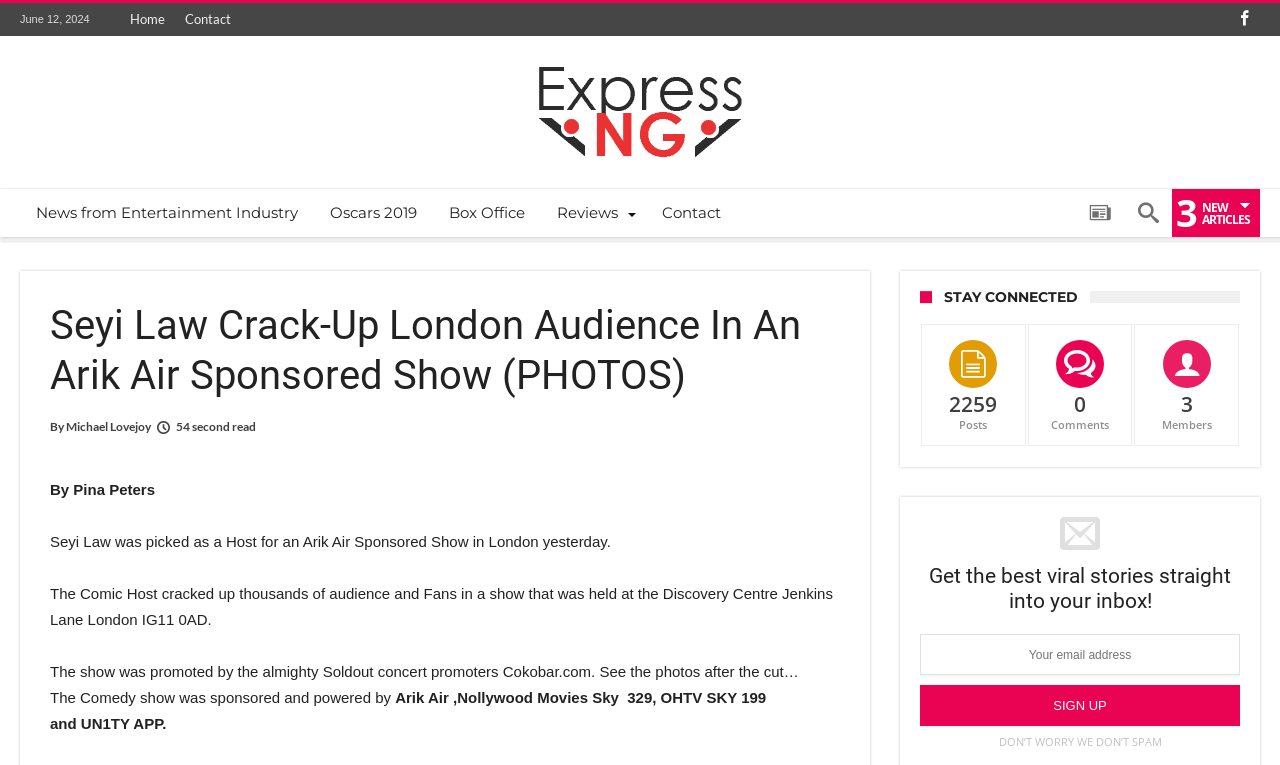Please respond in a single word or phrase: 
How many posts are there on the website?

2259